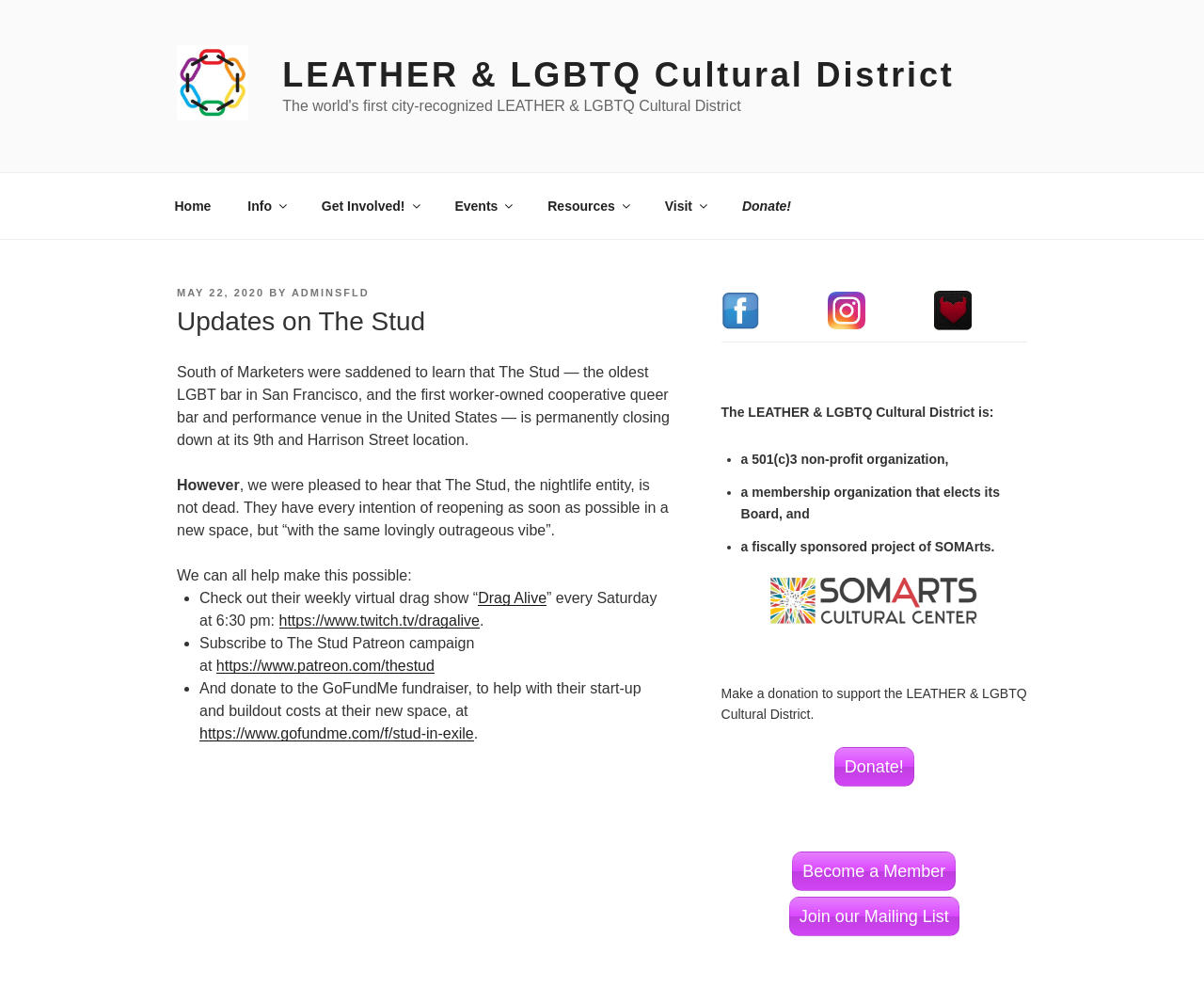What is the LEATHER & LGBTQ Cultural District?
Please interpret the details in the image and answer the question thoroughly.

I found this answer by reading the section on the webpage that describes the LEATHER & LGBTQ Cultural District, which mentions that it is a 501(c)3 non-profit organization, a membership organization that elects its Board, and a fiscally sponsored project of SOMArts.